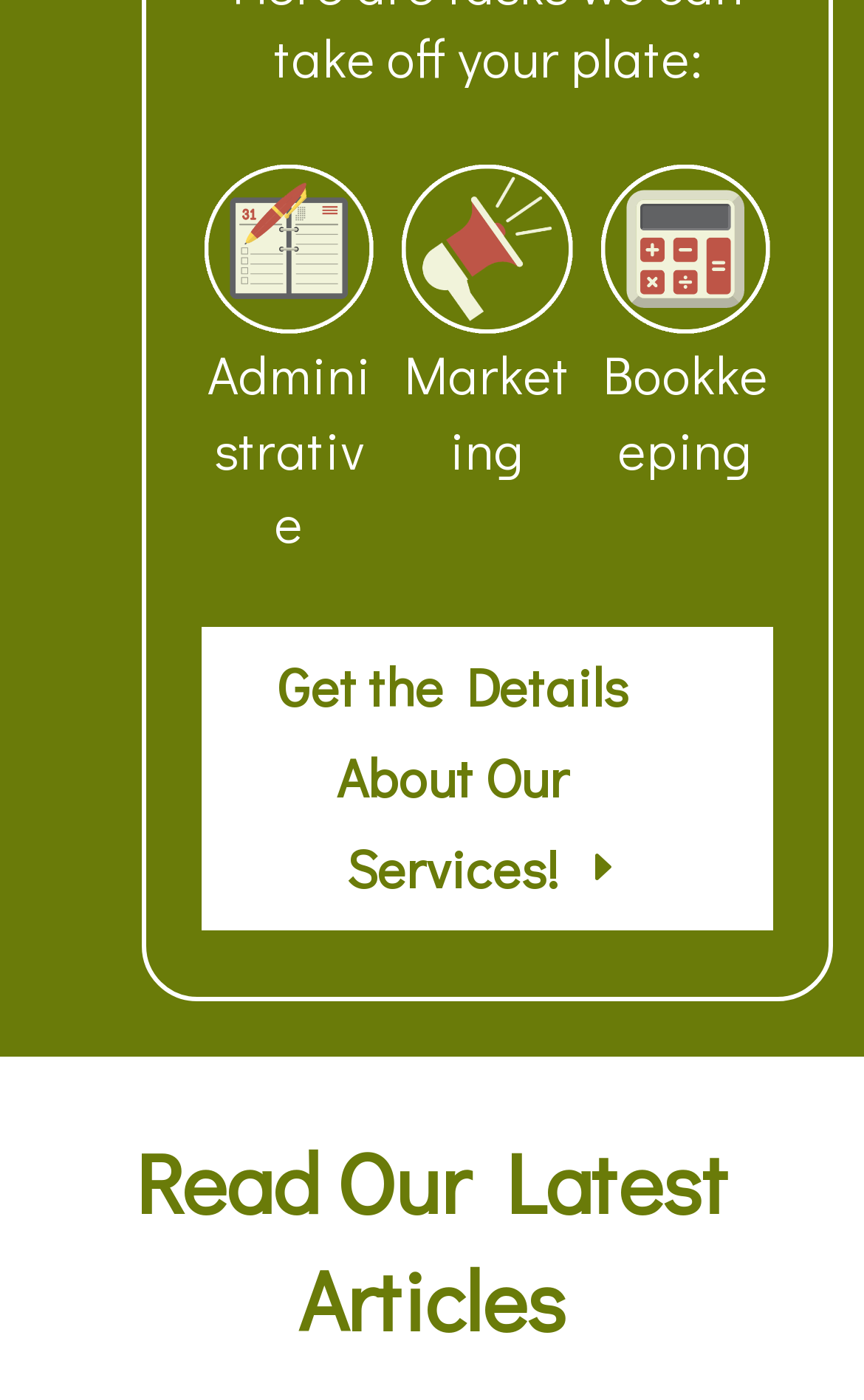What are the three categories of services?
Give a one-word or short-phrase answer derived from the screenshot.

Administrative, Marketing, Bookkeeping